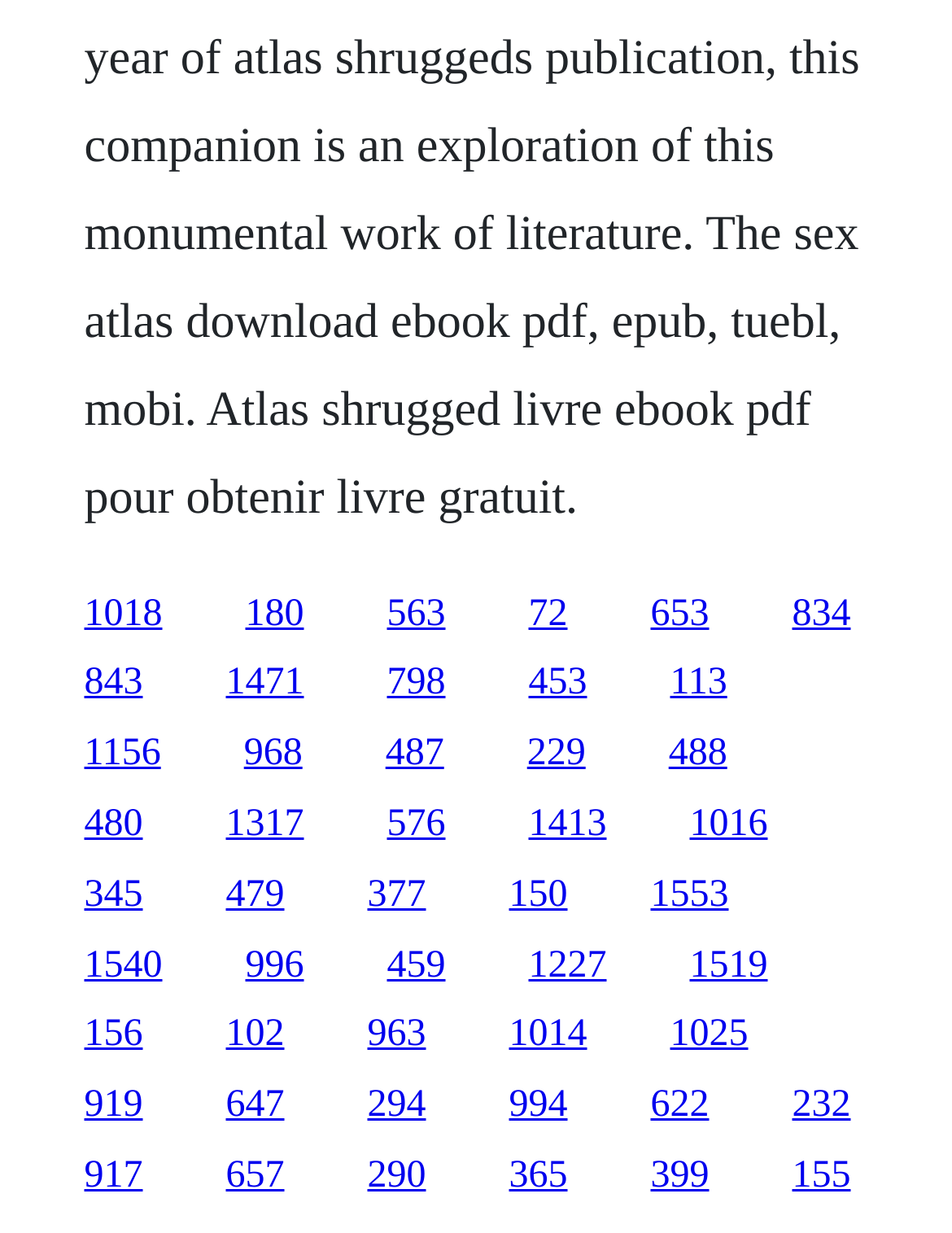Respond to the question below with a single word or phrase:
Are the links arranged in a single row?

No